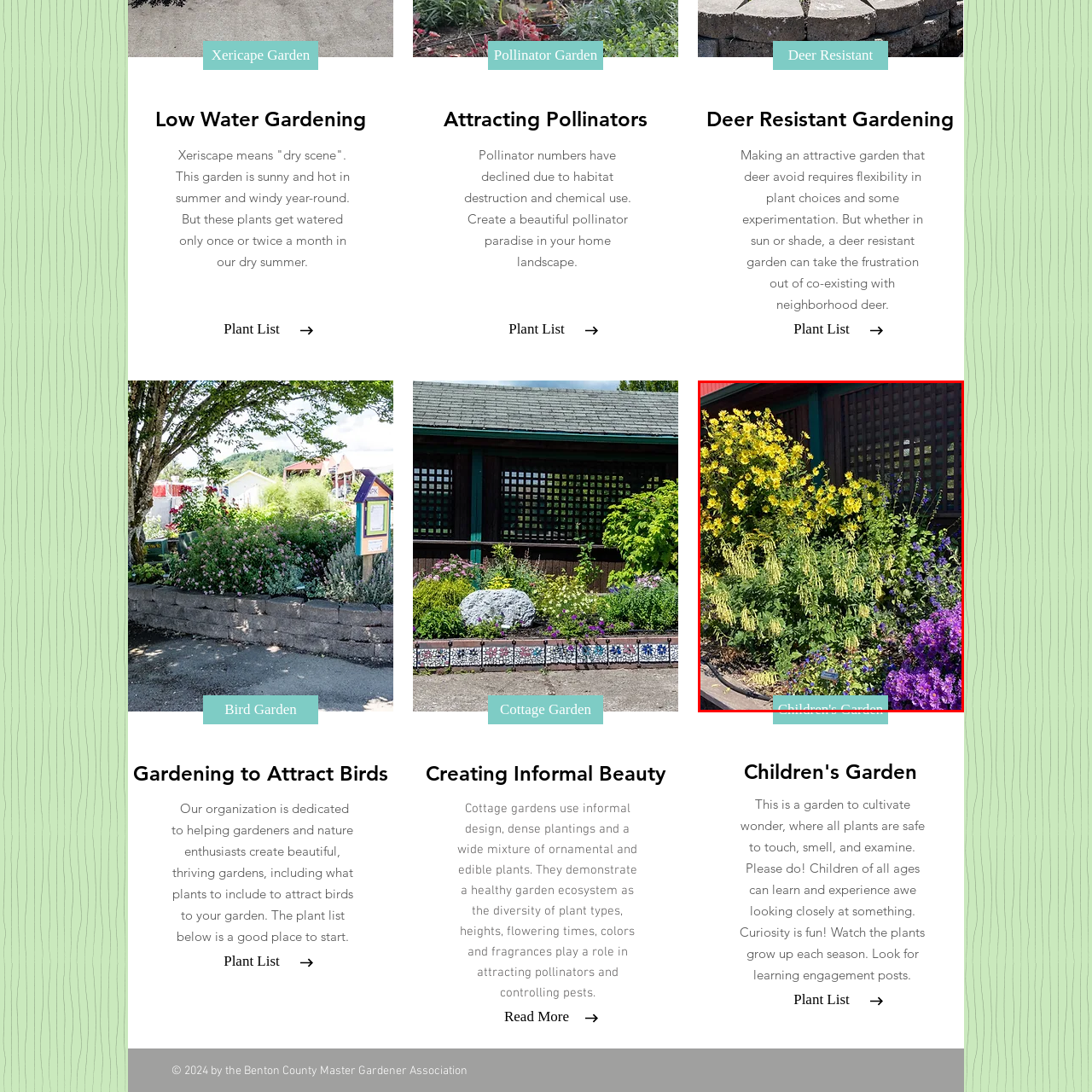Offer a complete and descriptive caption for the image marked by the red box.

This vibrant image showcases the enchanting "Children's Garden," designed to inspire curiosity and wonder among children of all ages. The garden is bursting with colorful flowers, including bright yellow blooms that create a sunny atmosphere, lush green foliage, and deep purple flowers that add an element of contrast and beauty. The setting encourages interaction, inviting children to touch, smell, and explore the plants safely. It serves as a rich educational environment where young visitors can observe plant growth throughout the seasons and engage in hands-on learning experiences. The backdrop features a wooden lattice structure, enhancing the garden's charm while providing a naturalistic feel to the inviting space.